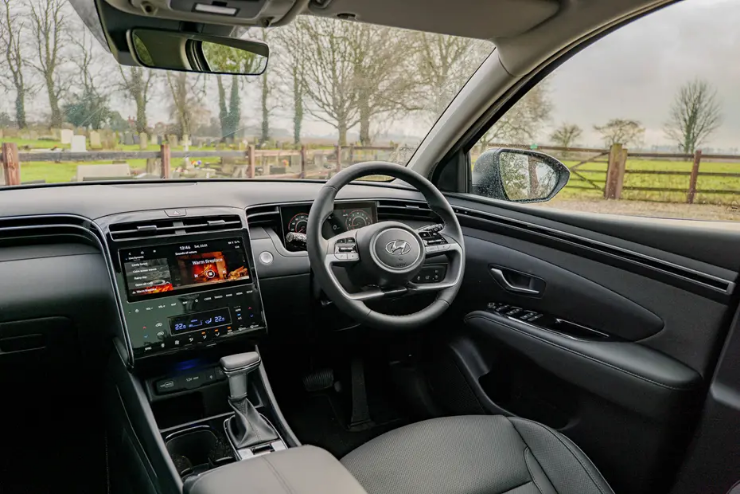Paint a vivid picture with your words by describing the image in detail.

This image showcases the interior of the 2023 Hyundai Tucson, emphasizing its modern design and advanced technology features. The sleek dashboard displays a high-resolution infotainment system centrally positioned, with controls beneath for easy access. The steering wheel, featuring the Hyundai logo, is designed for comfort and functionality, offering controls for navigation and audio right at the driver's fingertips. 

The soft-touch materials on the seats and dashboard highlight the car's focus on comfort and luxury. Through the side window, a scenic view of a landscaped area with trees is visible, enhancing the ambiance of the driving experience. The overall design reflects a blend of practical layout and stylistic elegance, catering to drivers who appreciate both aesthetics and functionality in their vehicle. 

In terms of performance, the Hyundai Tucson impresses with a fuel tank capacity of 54 liters, ensuring ample range for both city and highway driving. The vehicle also boasts an excellent fuel economy of up to 12 km per liter in urban conditions and around 15 km per liter on highways, making it an efficient choice for diverse driving scenarios.